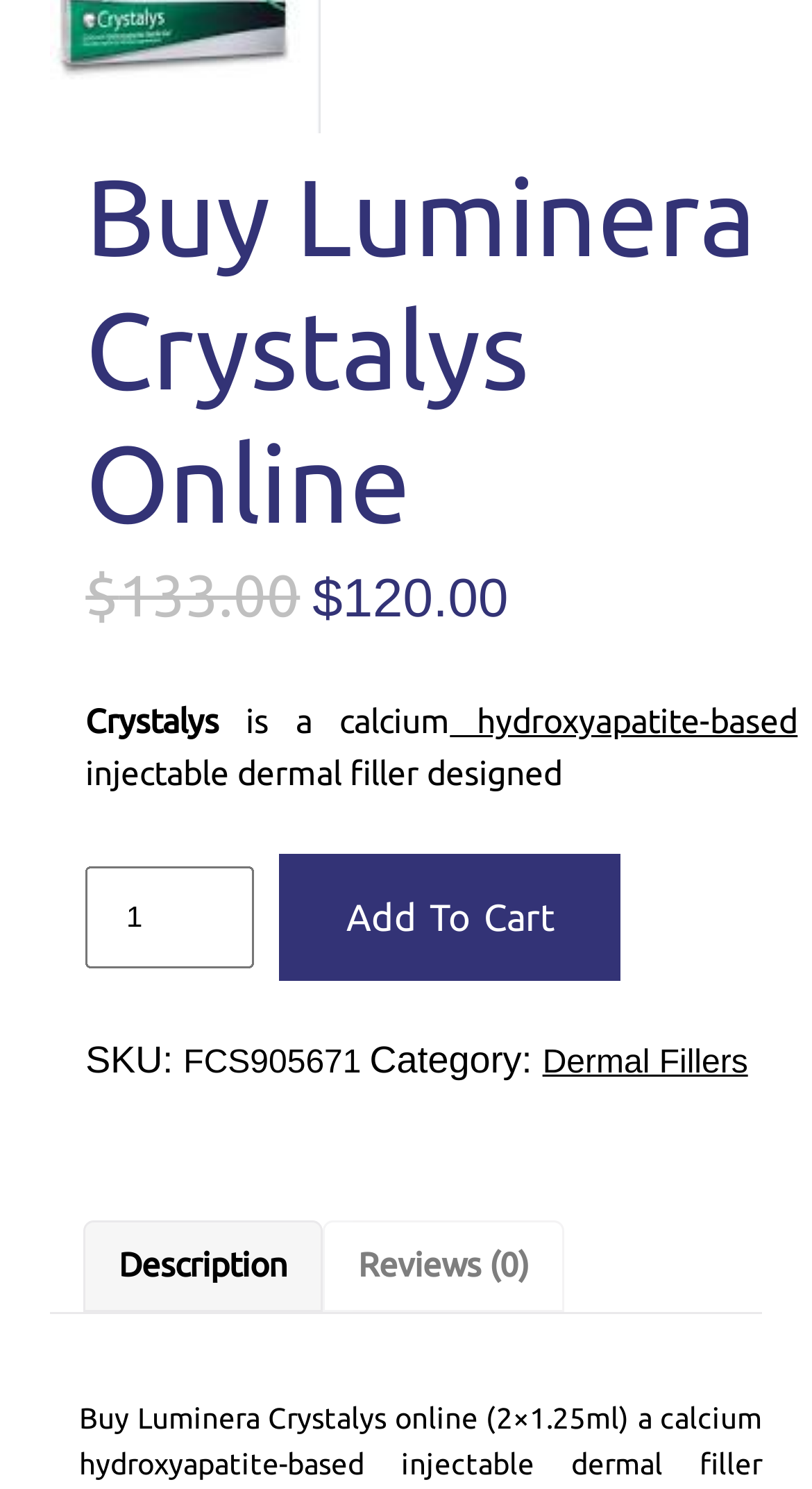Please specify the bounding box coordinates in the format (top-left x, top-left y, bottom-right x, bottom-right y), with all values as floating point numbers between 0 and 1. Identify the bounding box of the UI element described by: Add to cart

[0.344, 0.573, 0.765, 0.658]